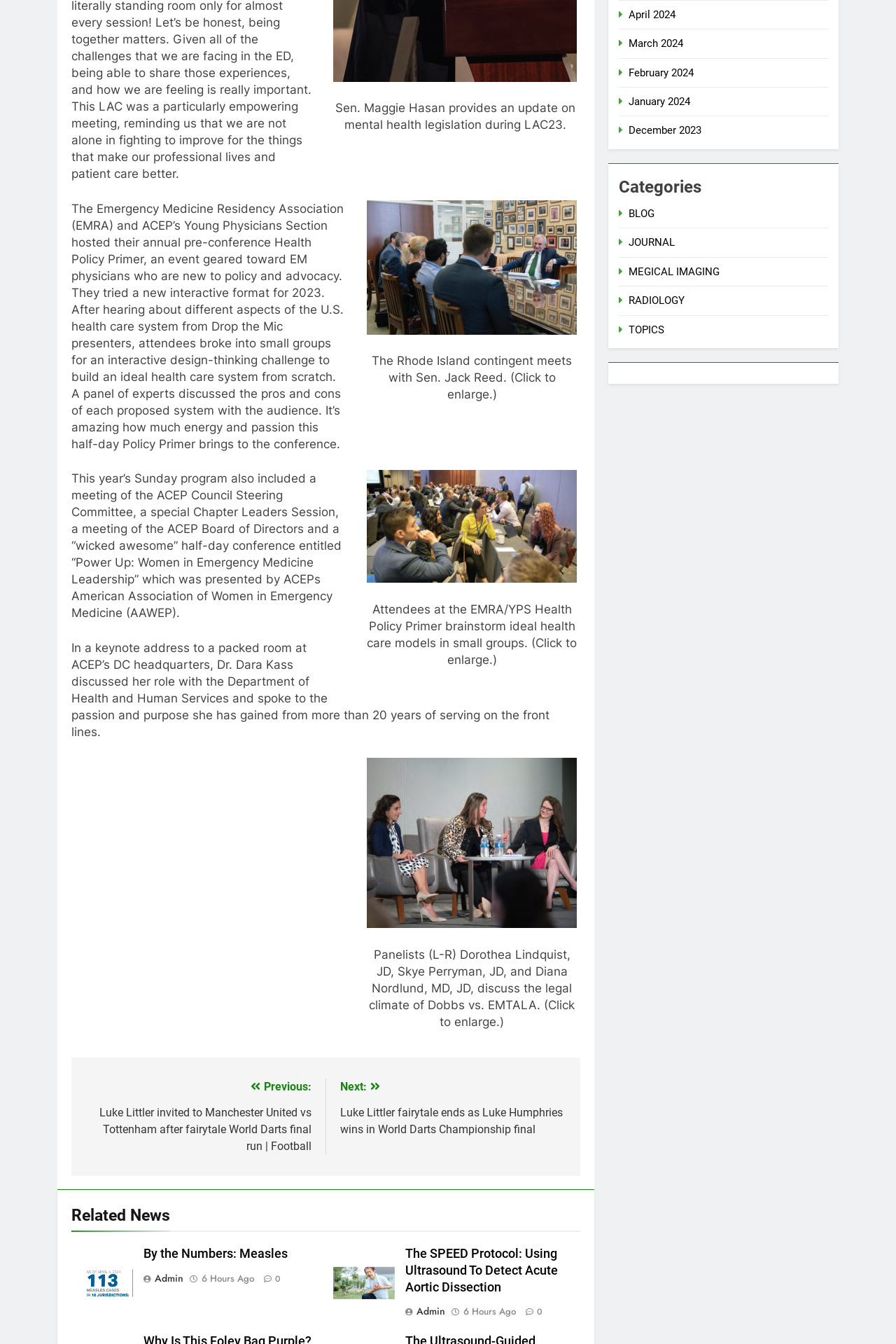Identify the bounding box coordinates of the clickable region to carry out the given instruction: "Click the 'Previous' link".

[0.095, 0.802, 0.347, 0.858]